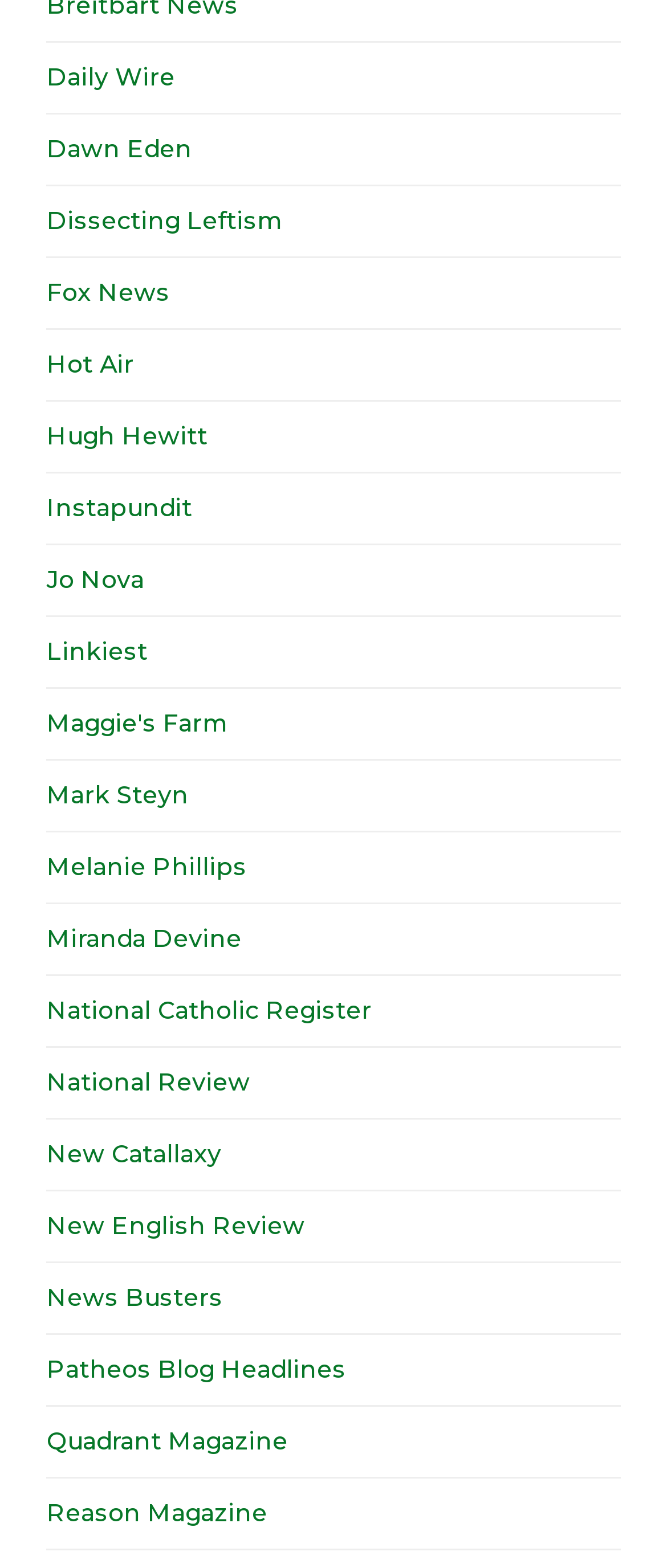Is there a link to Fox News on the webpage? Using the information from the screenshot, answer with a single word or phrase.

Yes